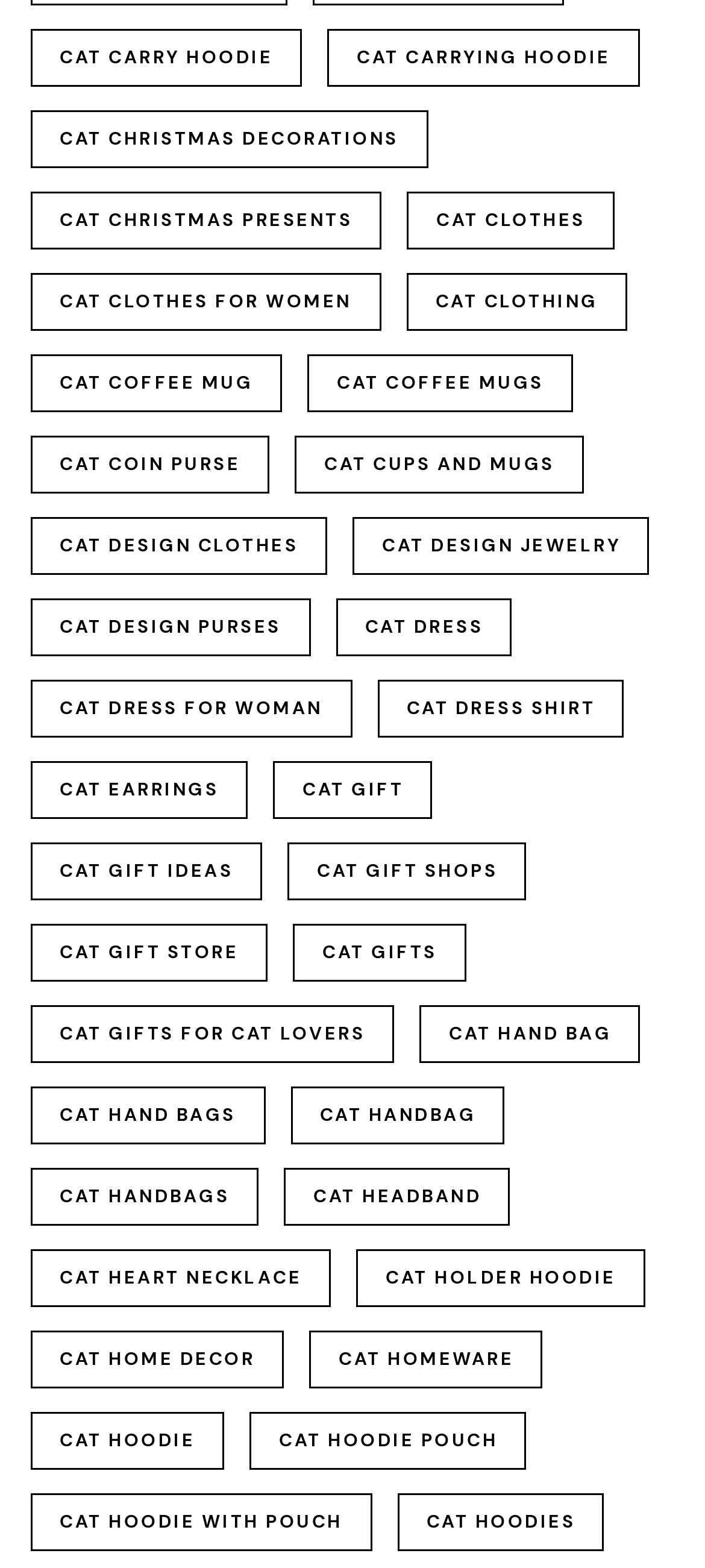Using the webpage screenshot and the element description Destocking - lure fishing, determine the bounding box coordinates. Specify the coordinates in the format (top-left x, top-left y, bottom-right x, bottom-right y) with values ranging from 0 to 1.

None